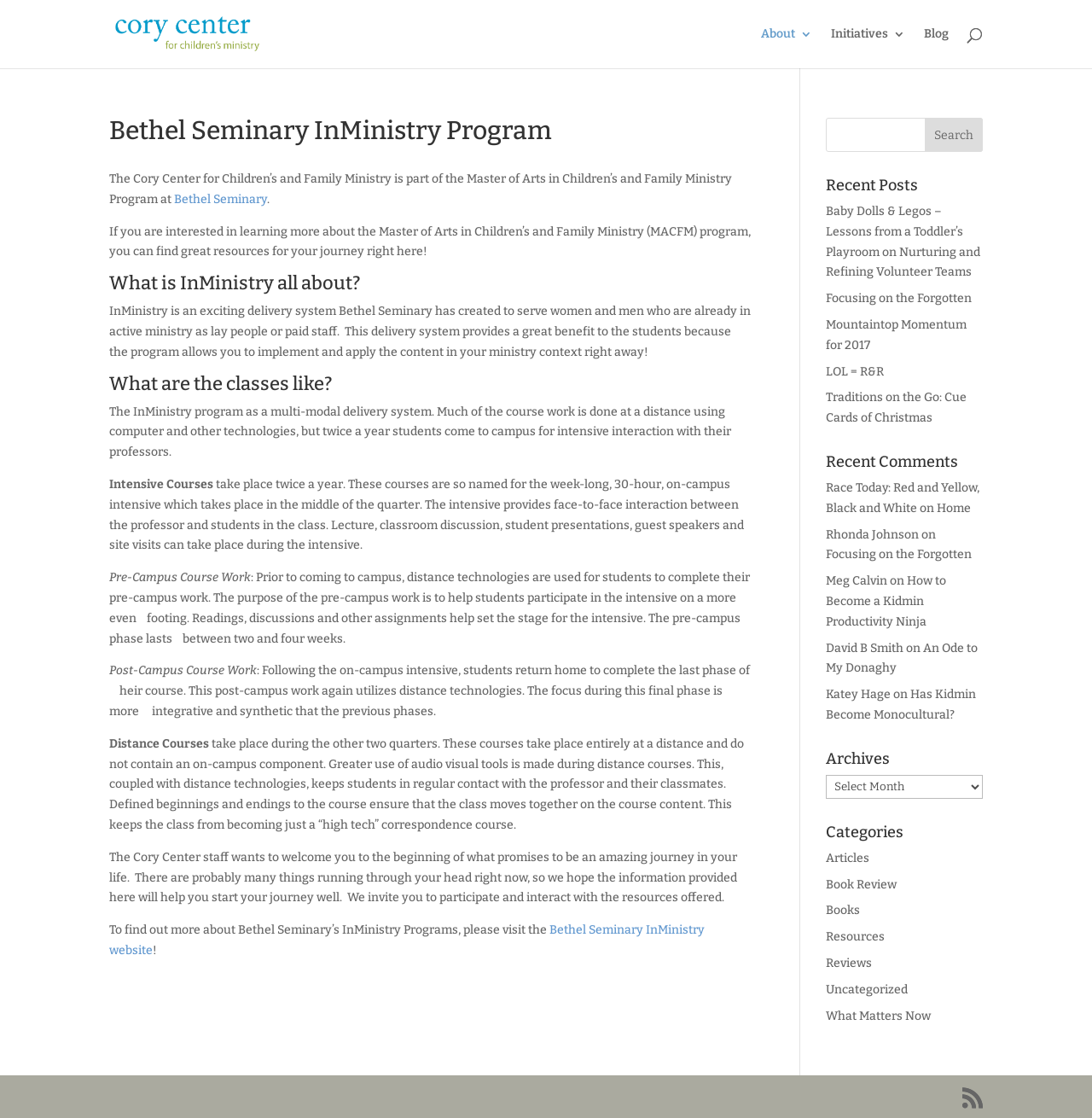For the given element description name="s", determine the bounding box coordinates of the UI element. The coordinates should follow the format (top-left x, top-left y, bottom-right x, bottom-right y) and be within the range of 0 to 1.

[0.756, 0.105, 0.9, 0.136]